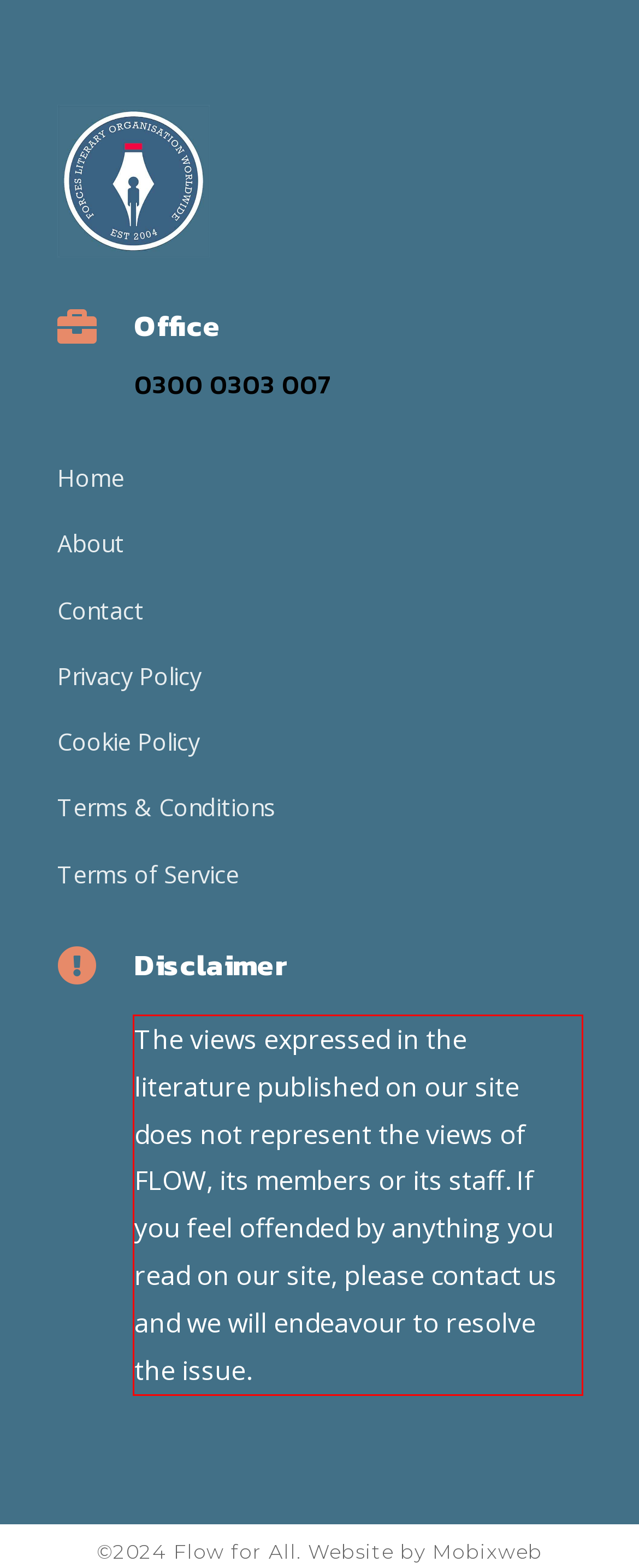Please look at the webpage screenshot and extract the text enclosed by the red bounding box.

The views expressed in the literature published on our site does not represent the views of FLOW, its members or its staff. If you feel offended by anything you read on our site, please contact us and we will endeavour to resolve the issue.